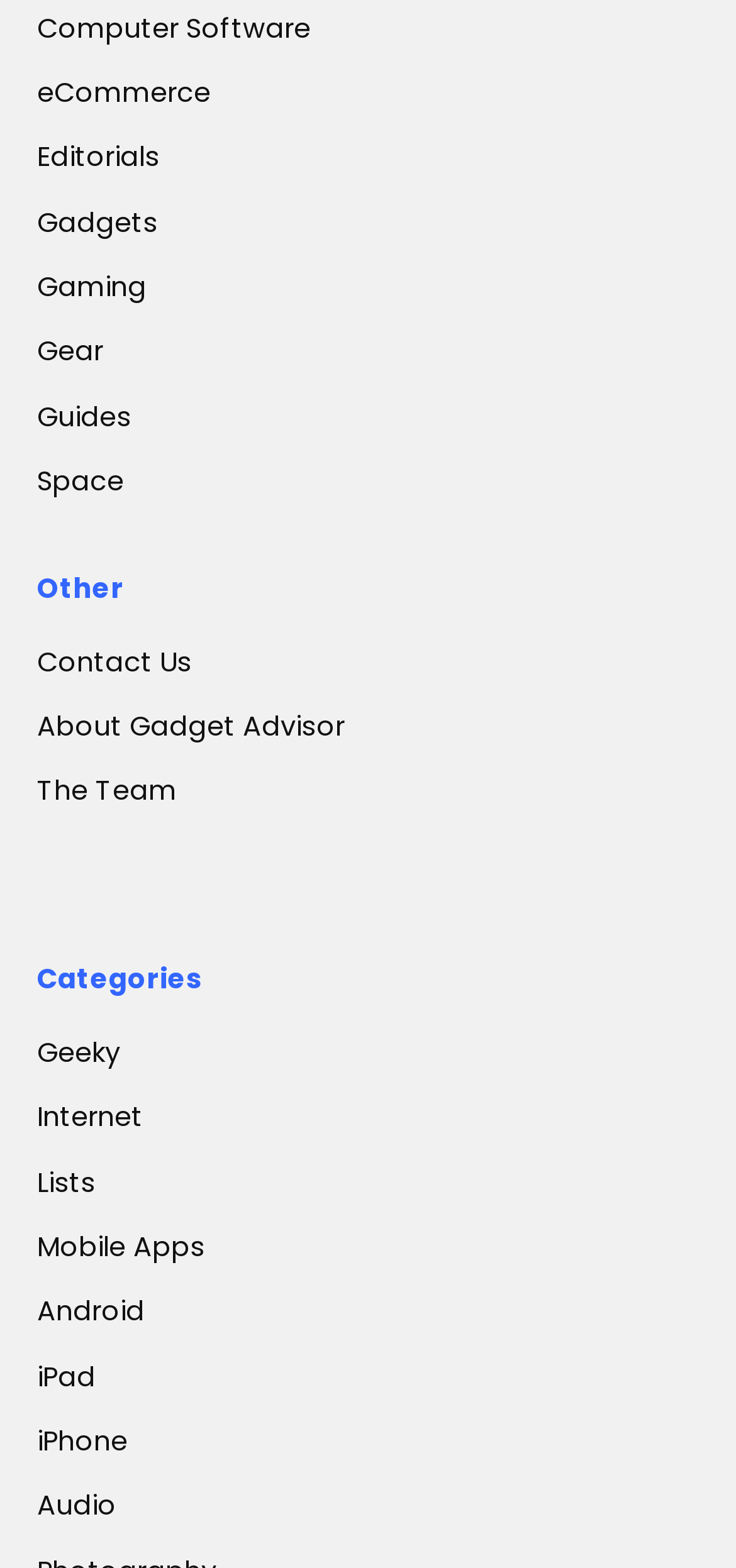What is the first category listed?
Please craft a detailed and exhaustive response to the question.

The first category listed is 'eCommerce' which is a link element located at the top of the webpage with a bounding box of [0.05, 0.041, 0.286, 0.079].